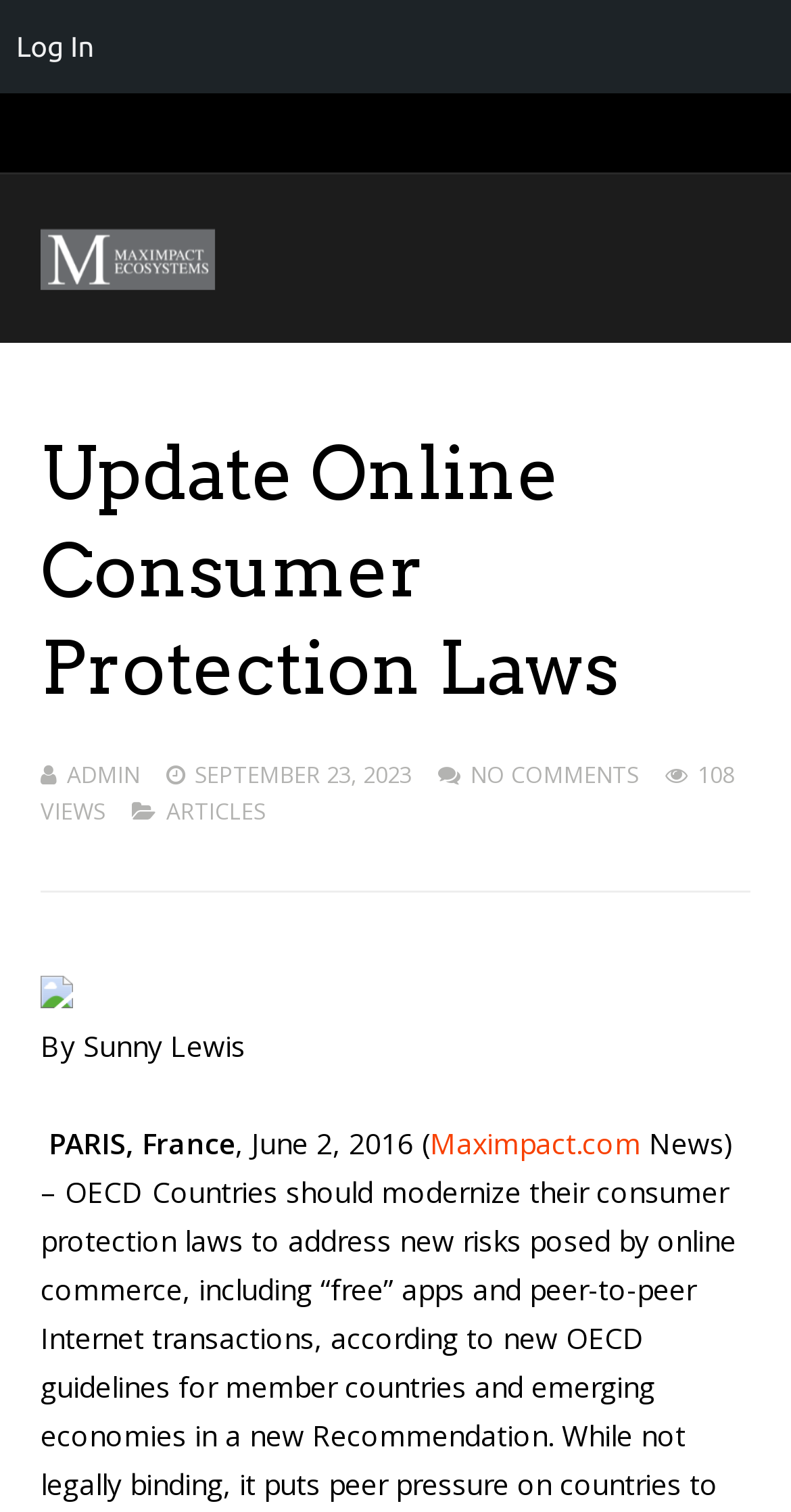For the following element description, predict the bounding box coordinates in the format (top-left x, top-left y, bottom-right x, bottom-right y). All values should be floating point numbers between 0 and 1. Description: Log In

[0.0, 0.0, 0.14, 0.062]